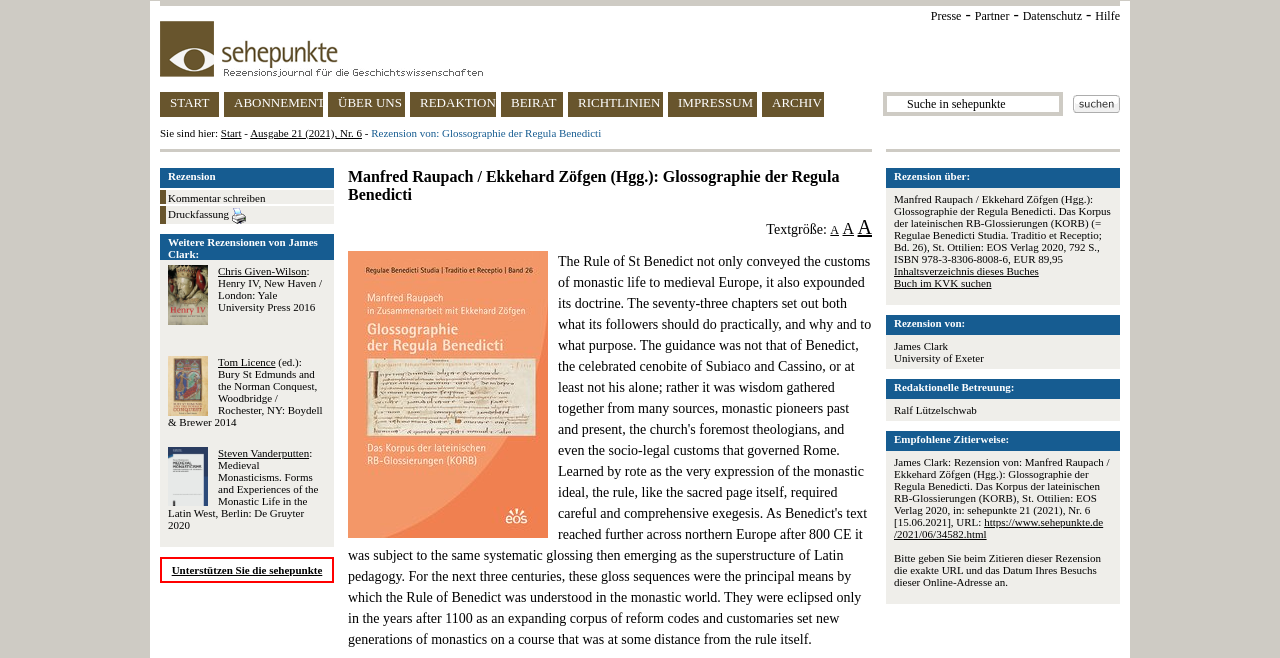Consider the image and give a detailed and elaborate answer to the question: 
What is the purpose of the 'Suchen' button?

The purpose of the 'Suchen' button can be inferred from its location and design. It is located in the top-right corner of the webpage, which is a common location for search functions. Additionally, the button has a magnifying glass icon, which is a common symbol for search functions. Therefore, it can be concluded that the purpose of the 'Suchen' button is to search for content on the webpage.